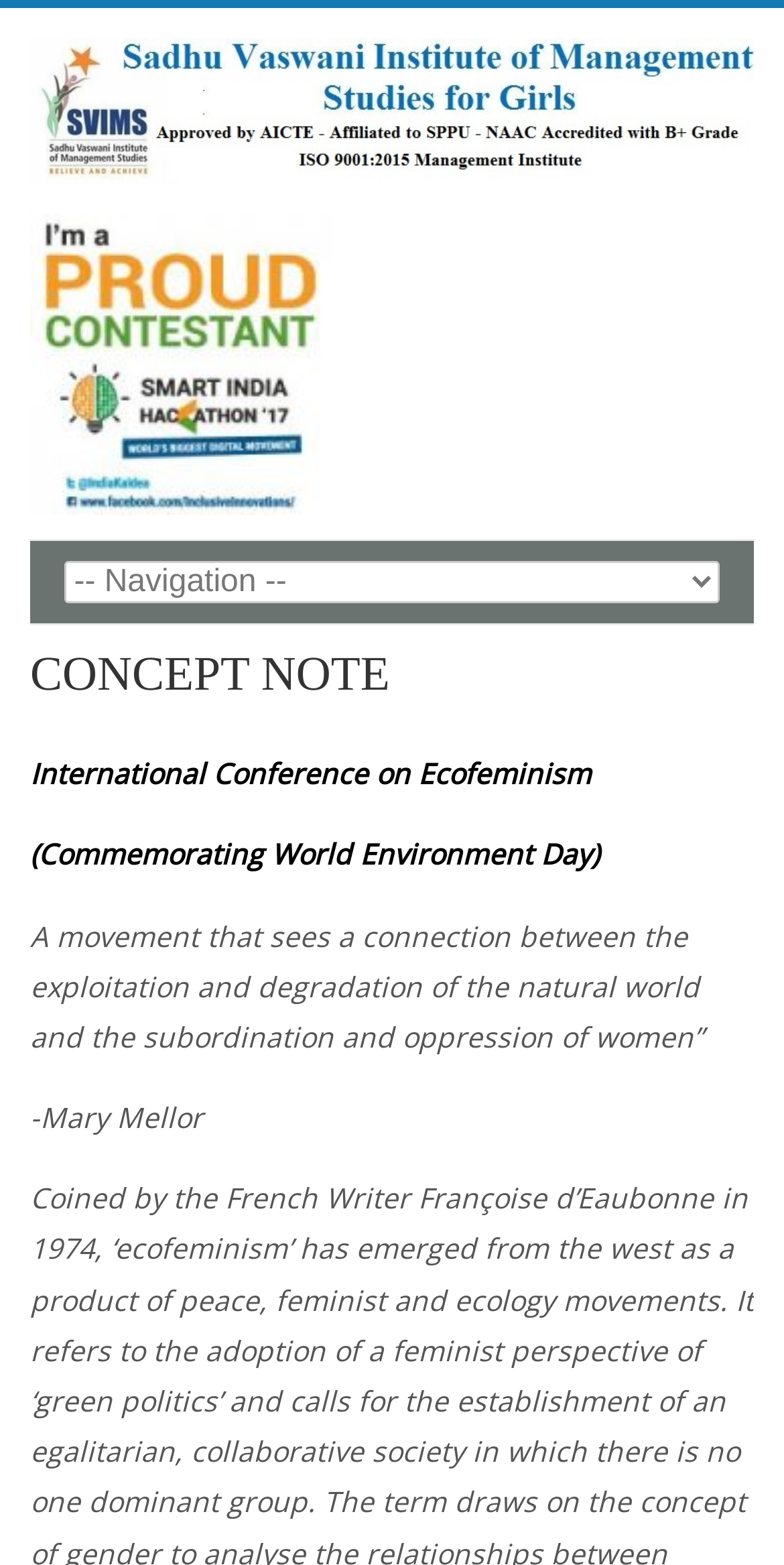Respond to the question below with a single word or phrase: What is the occasion of the international conference?

World Environment Day